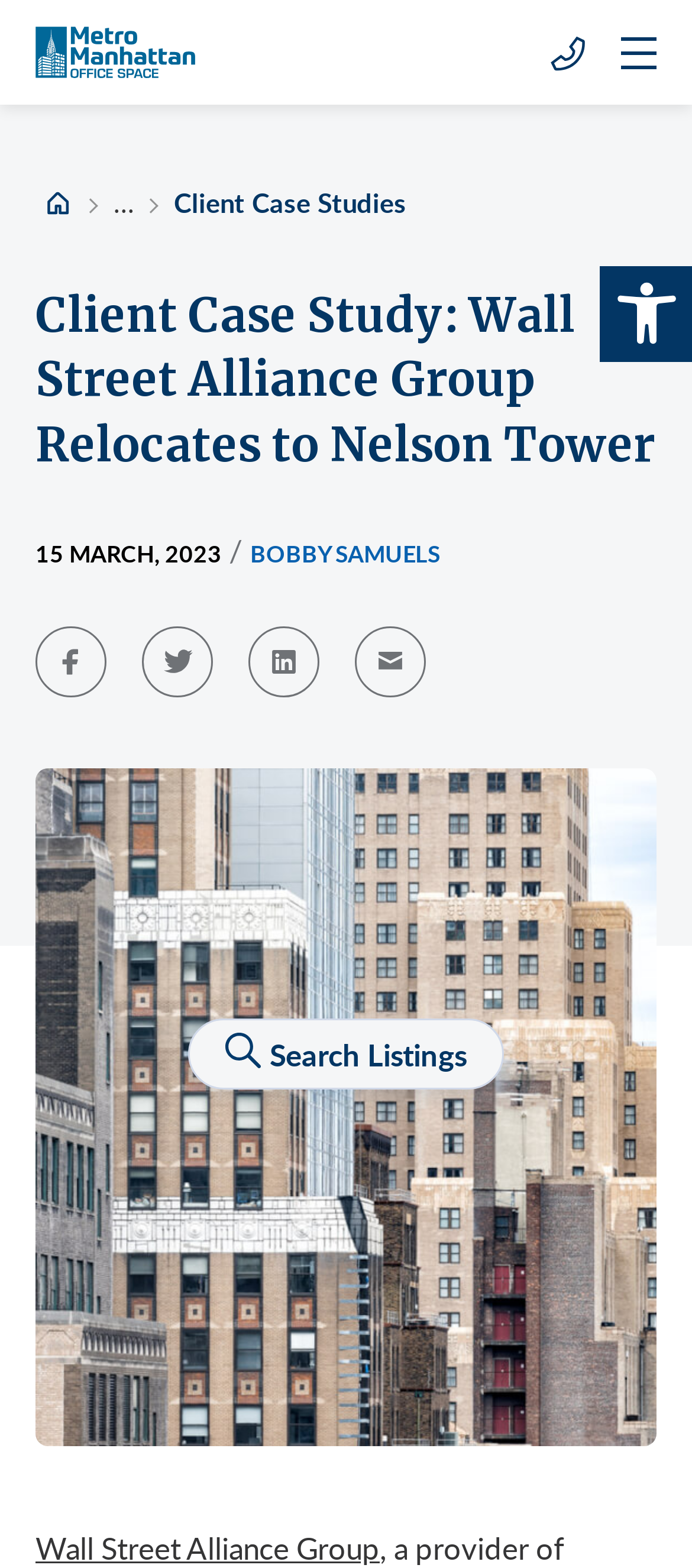Find the bounding box of the element with the following description: "parent_node: Search for: value="Search"". The coordinates must be four float numbers between 0 and 1, formatted as [left, top, right, bottom].

None